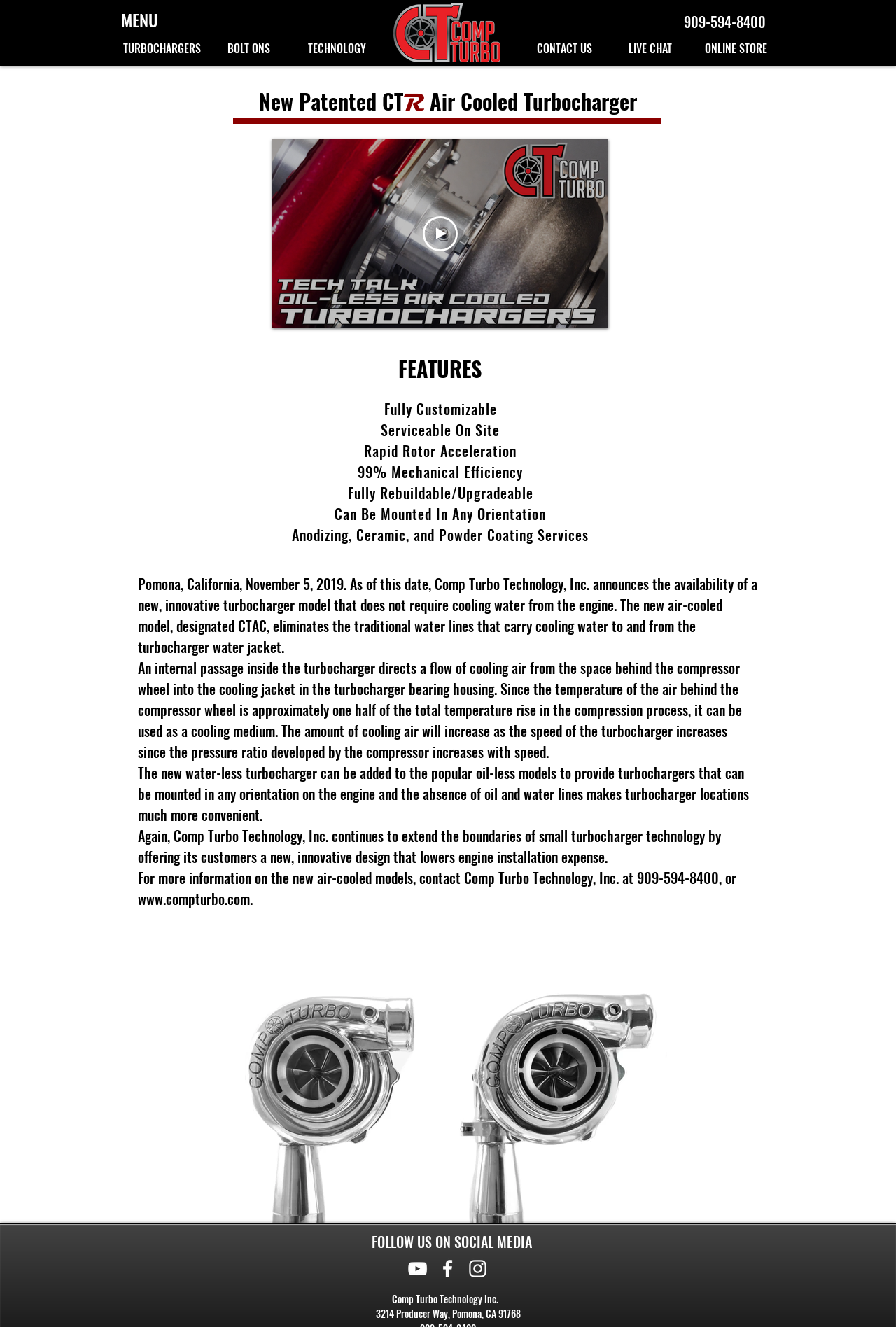Explain in detail what is displayed on the webpage.

This webpage is about Comp Turbo Technology, a company that specializes in air-cooled turbocharger technology. At the top left corner, there is a menu button and a series of links to different sections of the website, including "TURBOCHARGERS", "BOLT ONS", and "TECHNOLOGY". To the right of these links, there is a logo image with the company name "Comp Turbo Technology".

Below the top navigation bar, there is a main section that takes up most of the page. It starts with a heading that announces the new patented CTR air-cooled turbocharger. Below this heading, there is a canvas element that contains a video, which can be played by clicking a button. The video is accompanied by a series of headings and static text that describe the features of the new turbocharger, including its customizability, serviceability, and high mechanical efficiency.

To the right of the video, there is a block of text that provides more information about the new air-cooled turbocharger, including its innovative design and benefits. This text is followed by a series of static text elements that provide additional details about the product.

At the bottom of the page, there is a section that showcases a slide show gallery, with buttons to navigate through the slides. Below this section, there is a call to action to follow the company on social media, accompanied by a list of social media links, including YouTube, Facebook, and Instagram. Finally, there is a footer section that provides the company's contact information, including its address and phone number.